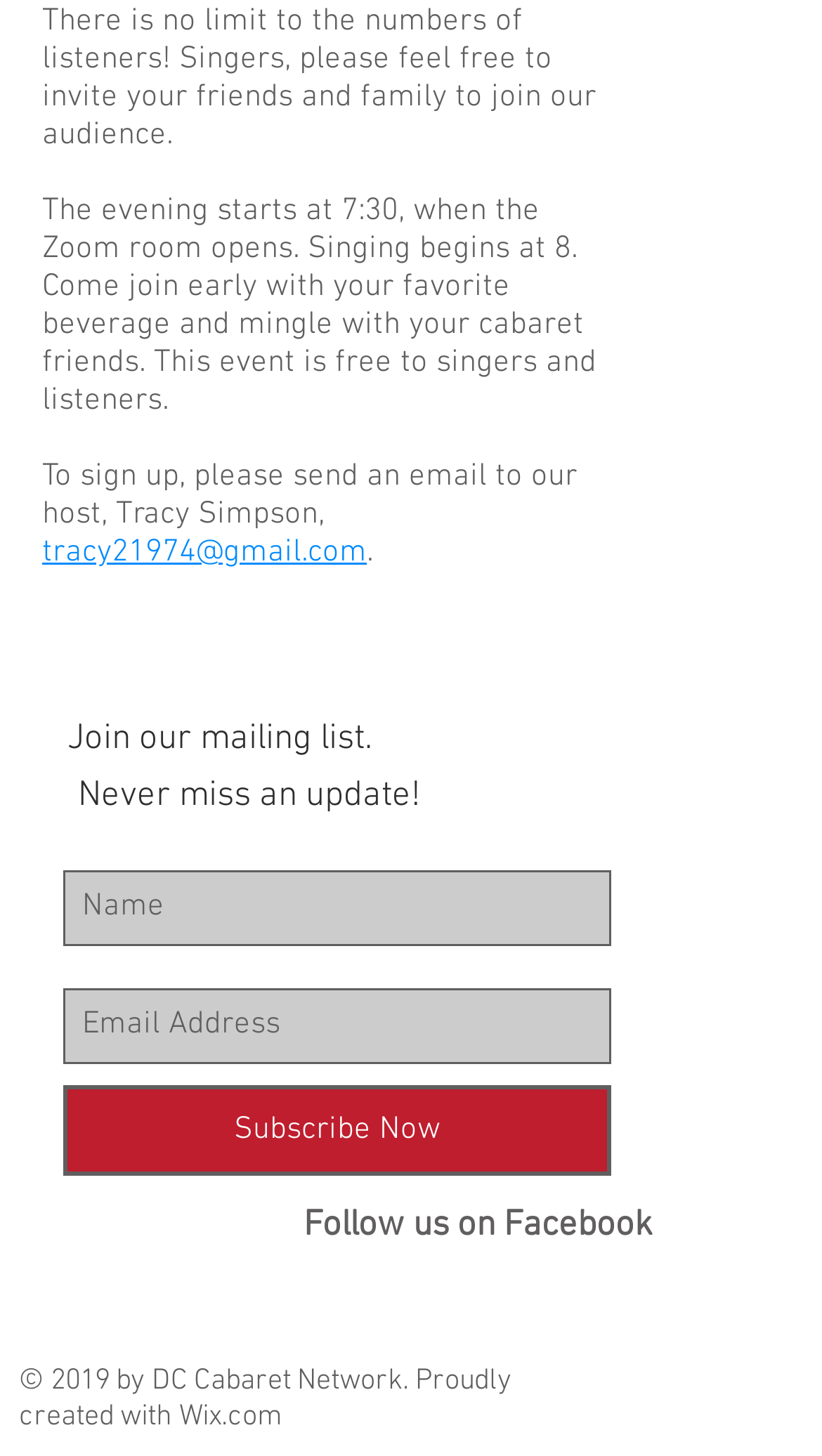How can singers sign up for the event?
Please provide a single word or phrase as your answer based on the image.

Send an email to Tracy Simpson